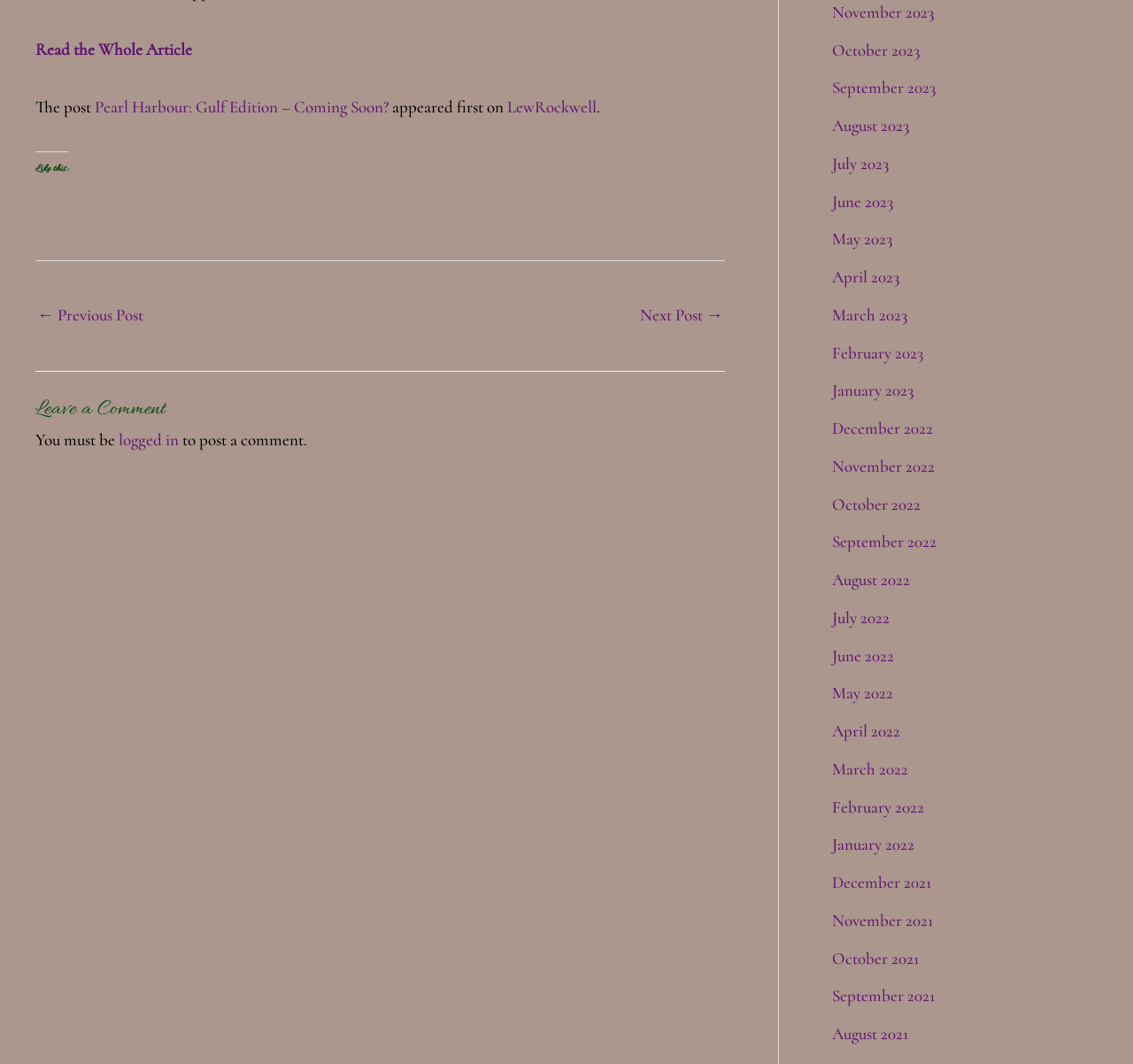How can users leave a comment?
Look at the screenshot and give a one-word or phrase answer.

Must be logged in